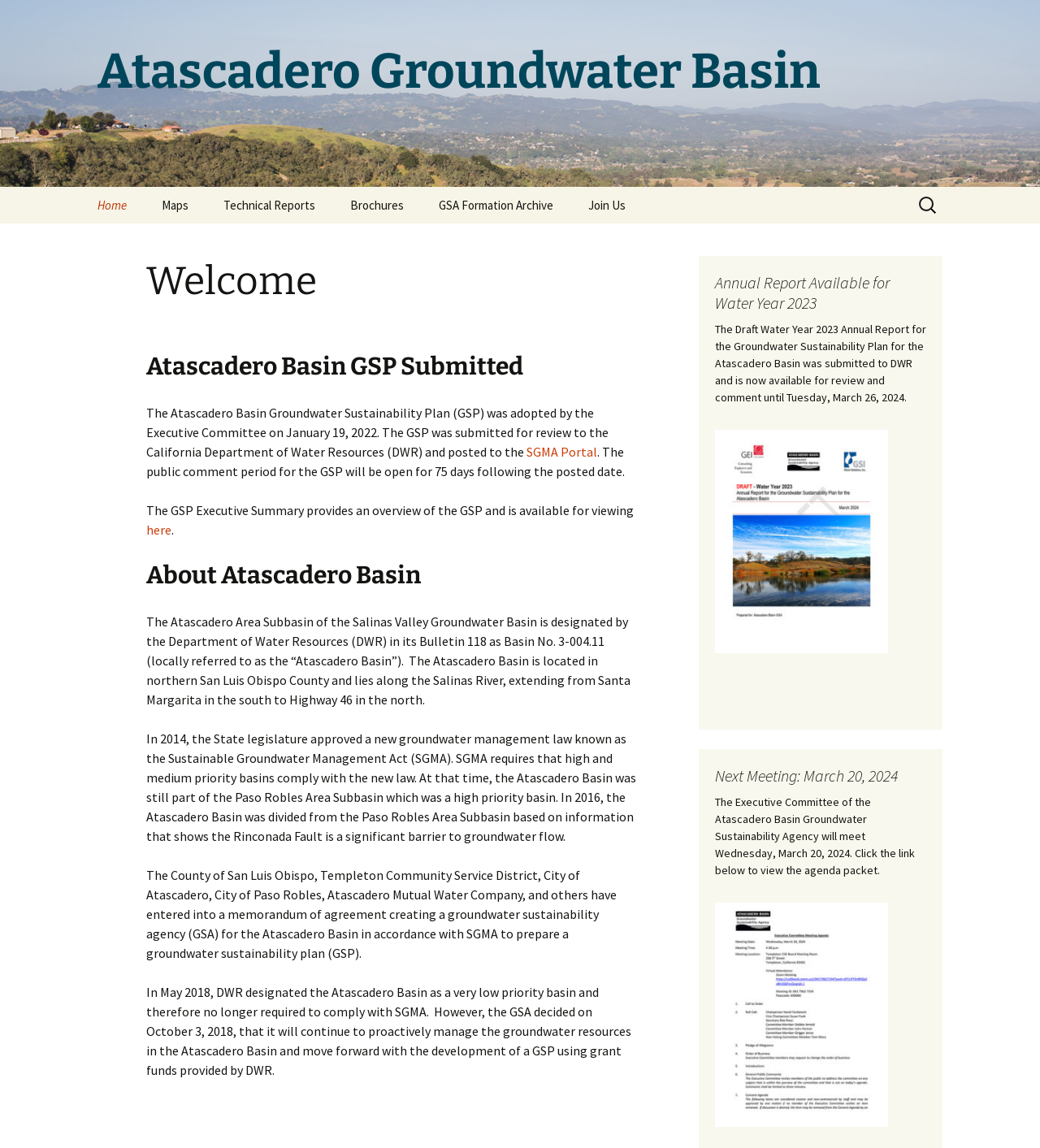Please give a succinct answer to the question in one word or phrase:
What is the purpose of the Atascadero Basin Groundwater Sustainability Agency?

Manage groundwater resources